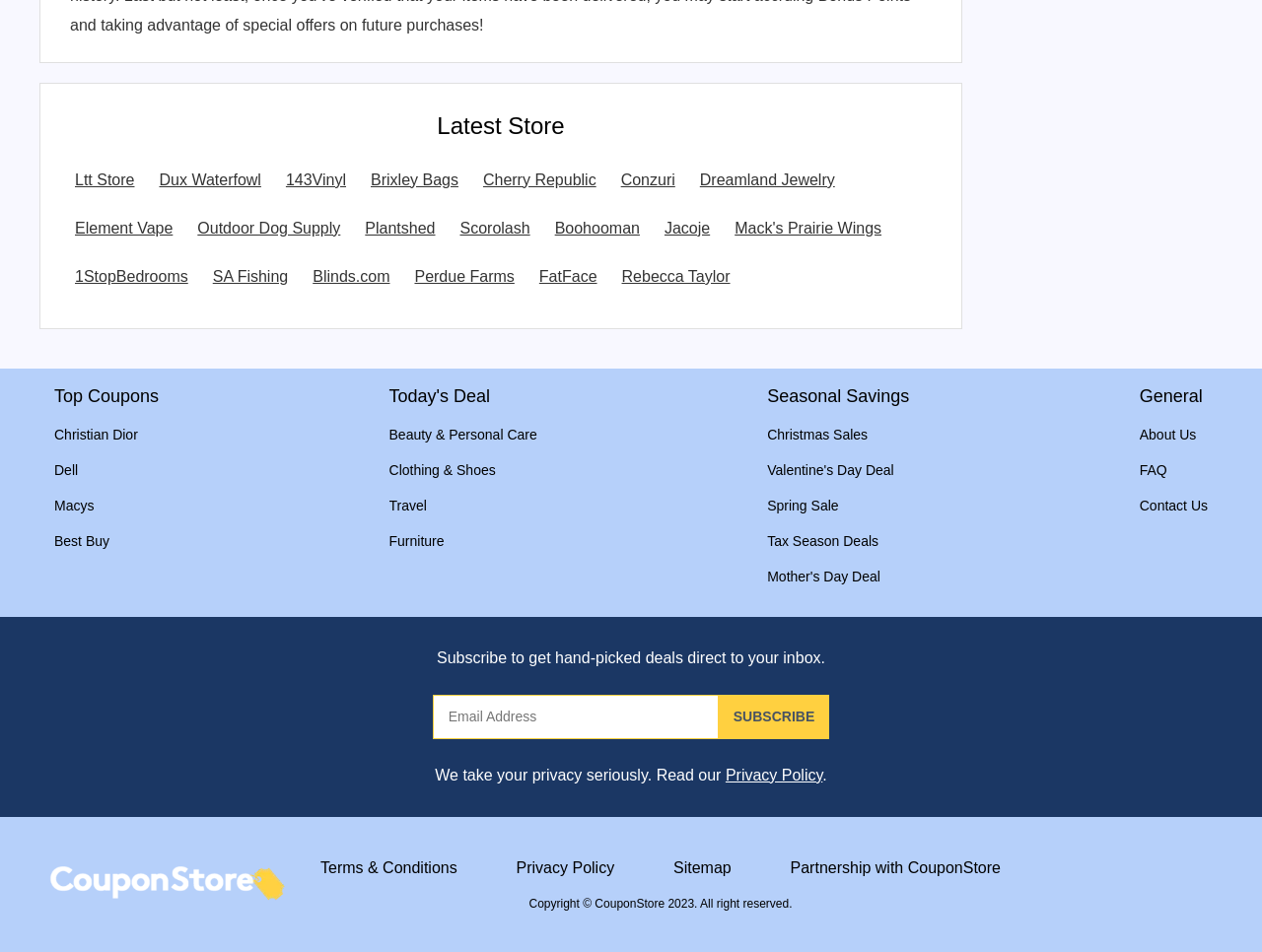How many categories are listed under Top Coupons?
Look at the image and answer with only one word or phrase.

5